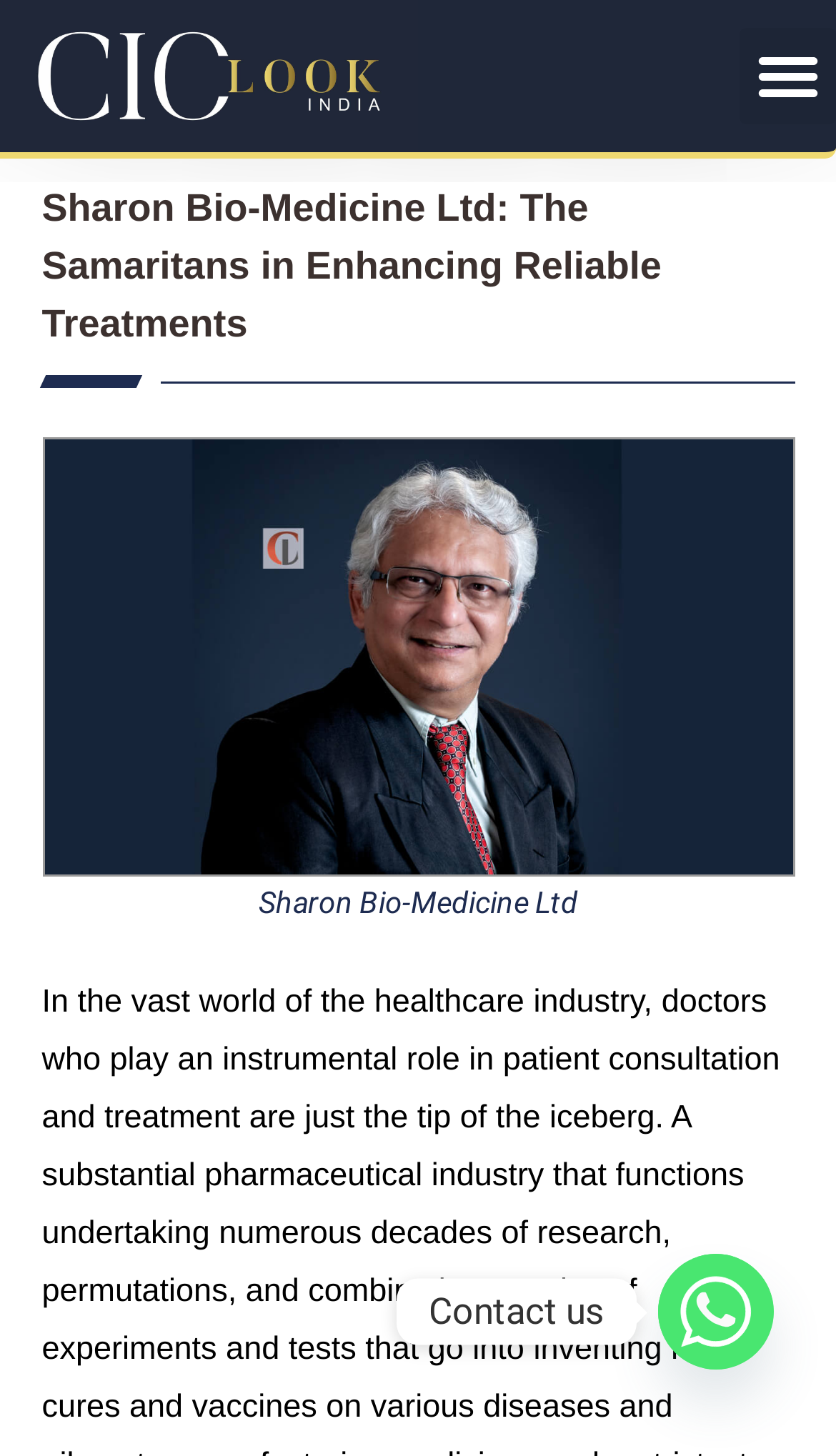What is the purpose of the button on the top right corner?
Using the visual information, answer the question in a single word or phrase.

Menu Toggle